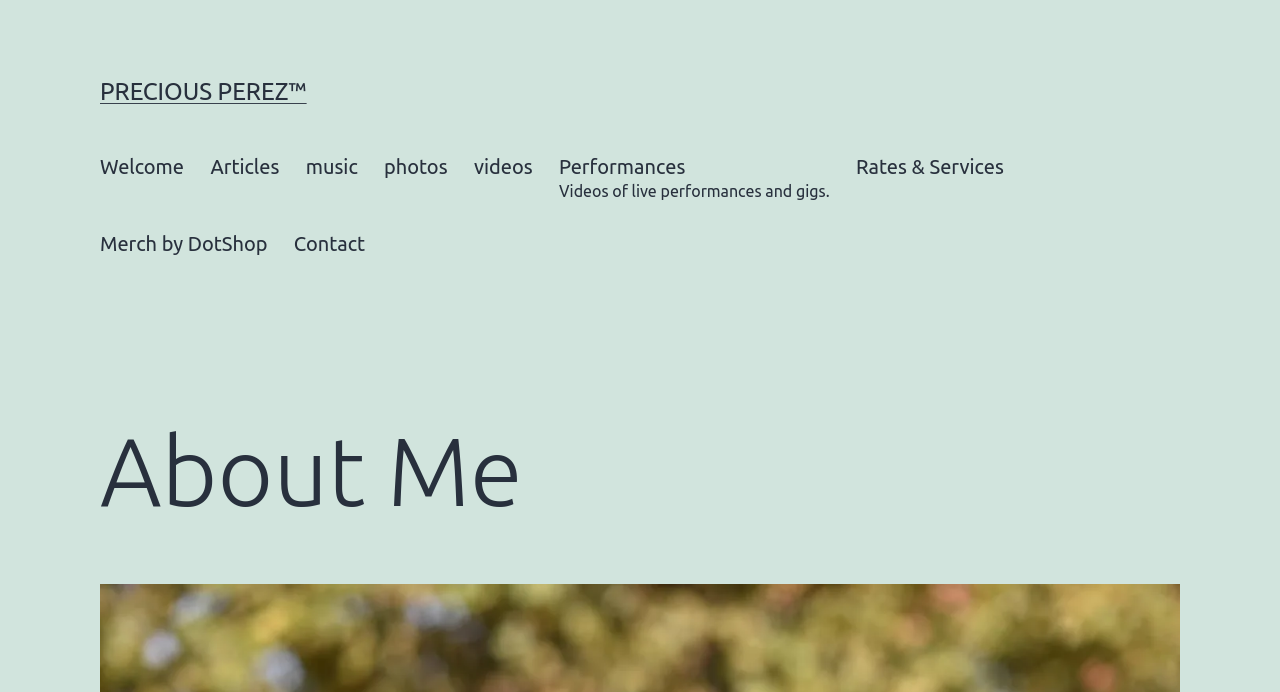Please locate the bounding box coordinates of the element that needs to be clicked to achieve the following instruction: "read about Precious Perez". The coordinates should be four float numbers between 0 and 1, i.e., [left, top, right, bottom].

[0.078, 0.604, 0.922, 0.757]